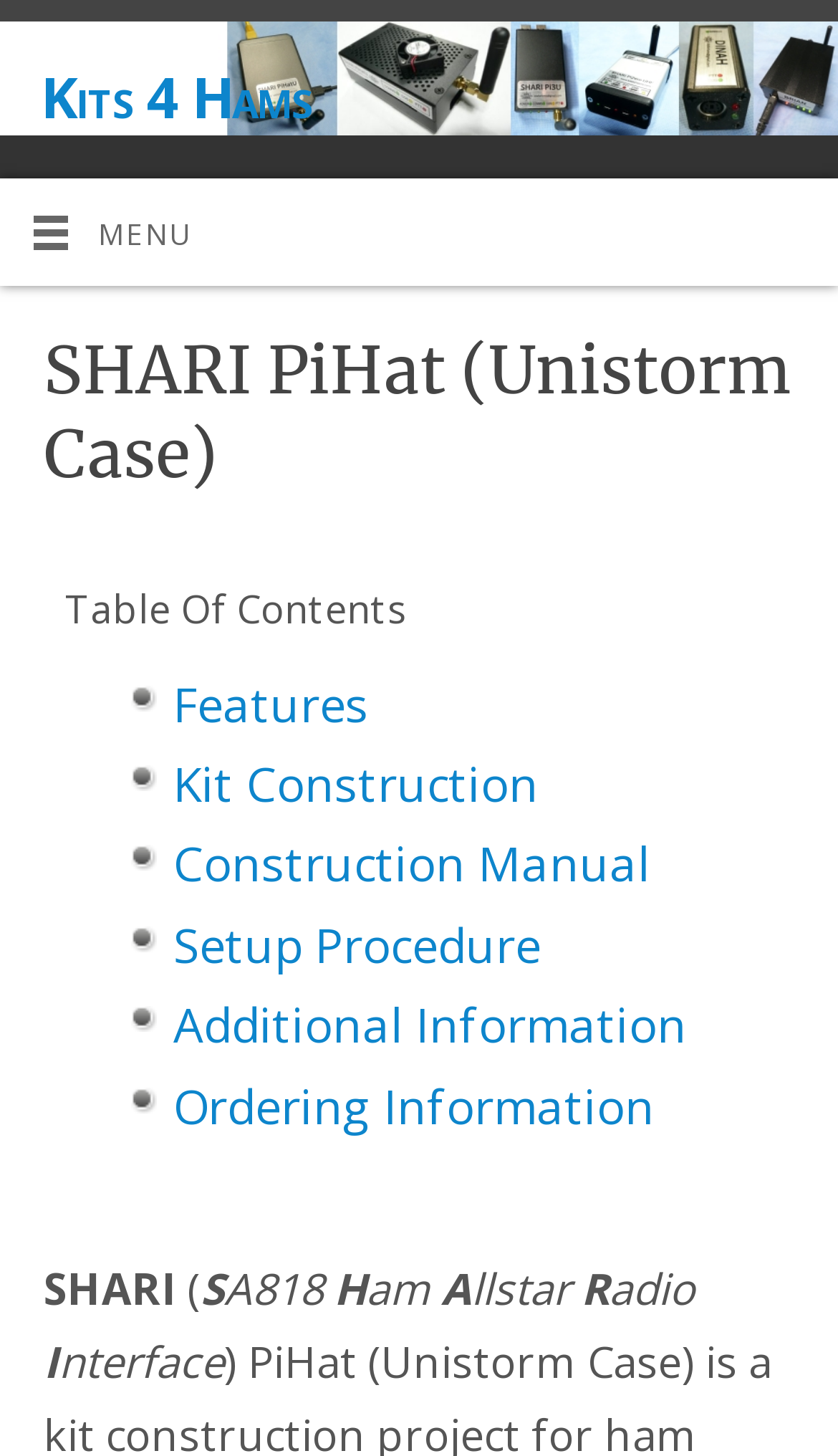Can you find the bounding box coordinates of the area I should click to execute the following instruction: "view features"?

[0.206, 0.46, 0.44, 0.504]